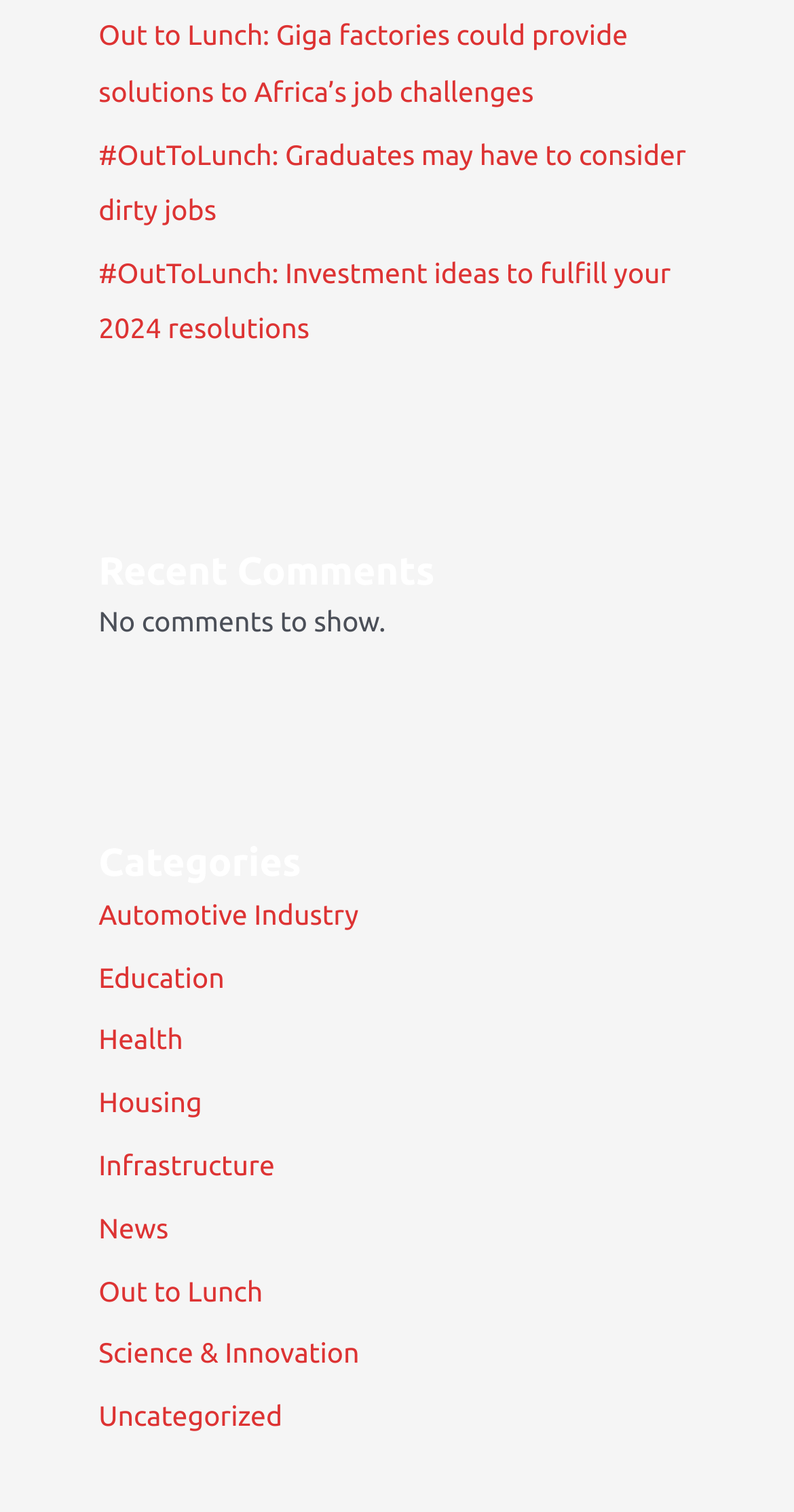How many links are listed under the 'Categories' section?
Use the image to give a comprehensive and detailed response to the question.

I can count the number of links listed under the 'Categories' section, which are 'Automotive Industry', 'Education', 'Health', 'Housing', 'Infrastructure', 'News', 'Out to Lunch', and 'Science & Innovation', totaling 8 links.